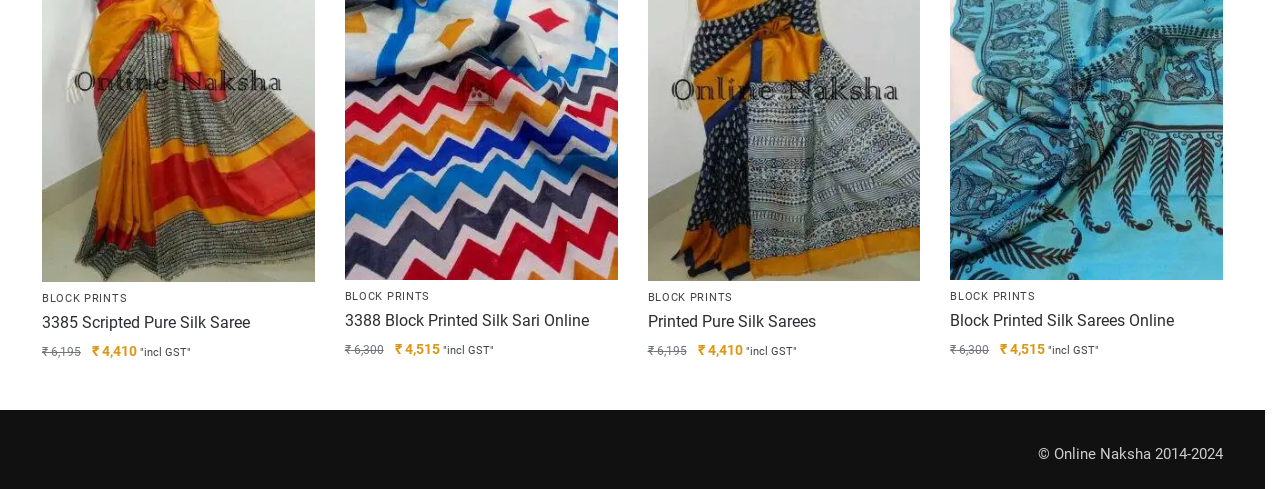Determine the bounding box coordinates for the UI element matching this description: "Add to cart".

[0.742, 0.735, 0.956, 0.816]